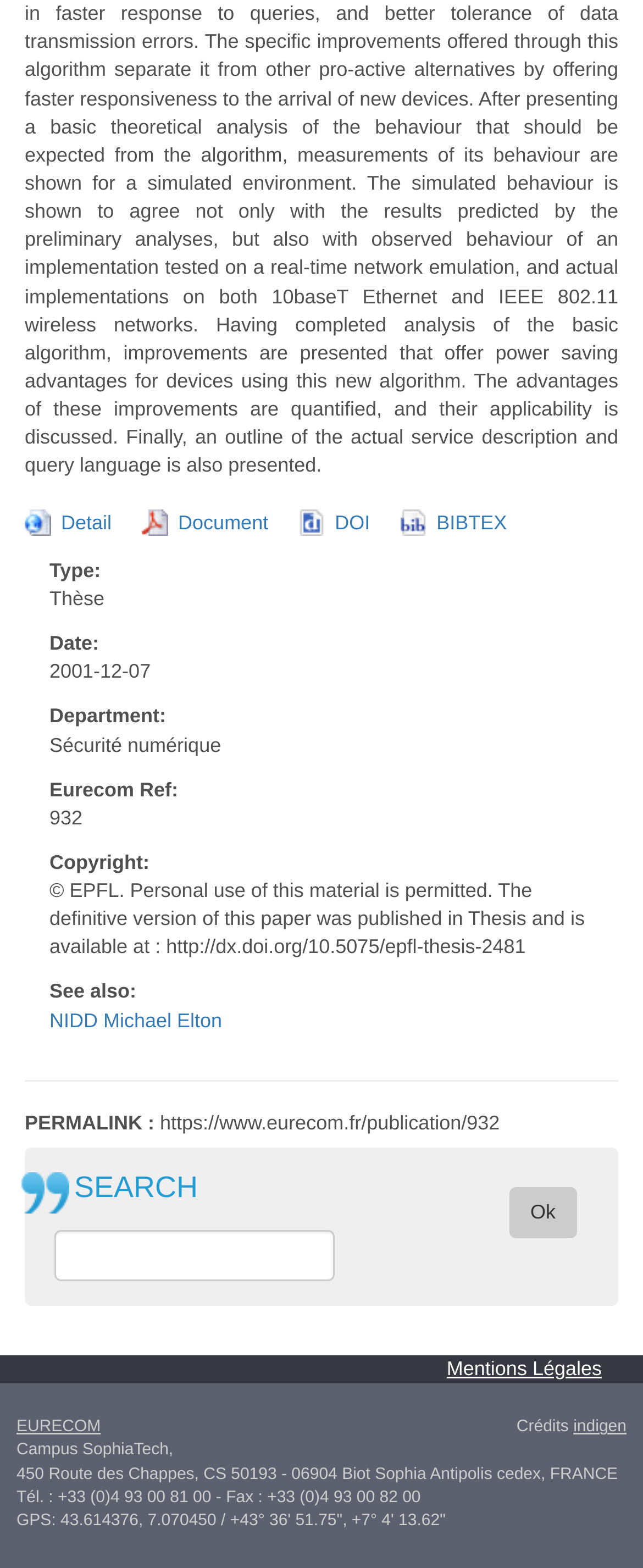Show the bounding box coordinates for the HTML element as described: "Mentions Légales".

[0.695, 0.865, 0.962, 0.88]